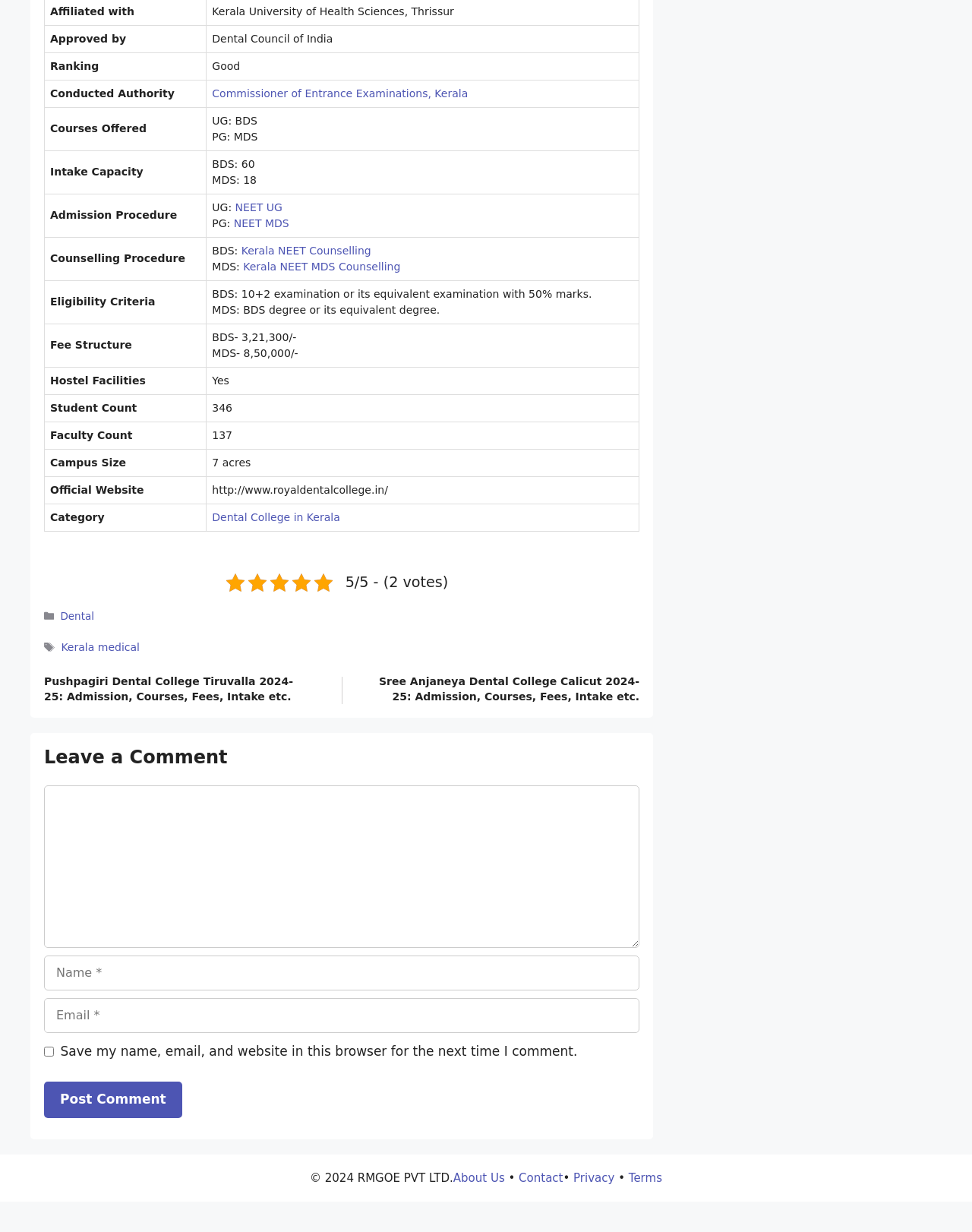Is there a hostel facility available?
Make sure to answer the question with a detailed and comprehensive explanation.

I examined the webpage and found a table with various details about the dental college. In the 'Hostel Facilities' row, the corresponding cell contains the text 'Yes', which indicates that there is a hostel facility available.